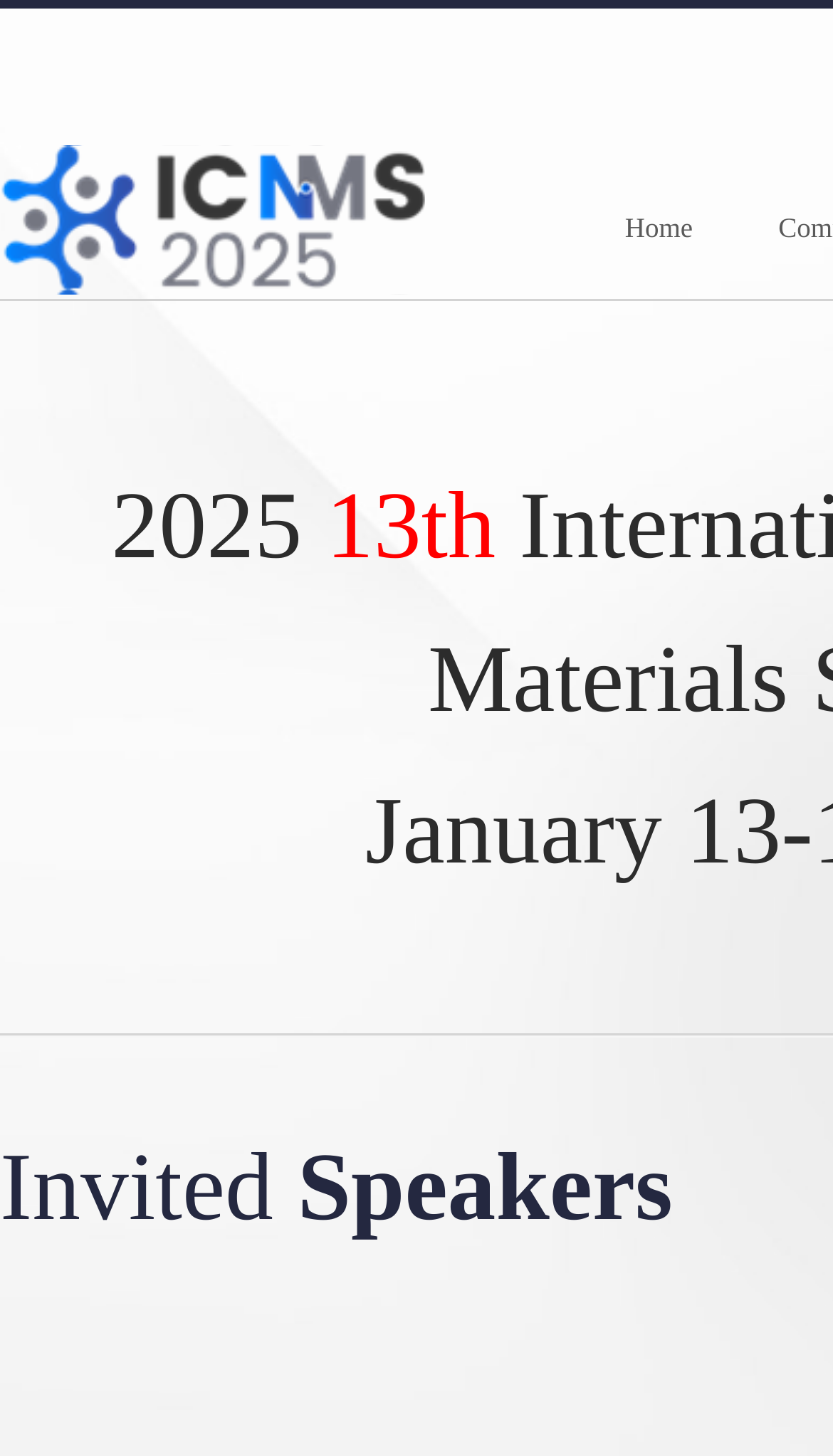Predict the bounding box coordinates for the UI element described as: "How many layoffs". The coordinates should be four float numbers between 0 and 1, presented as [left, top, right, bottom].

None